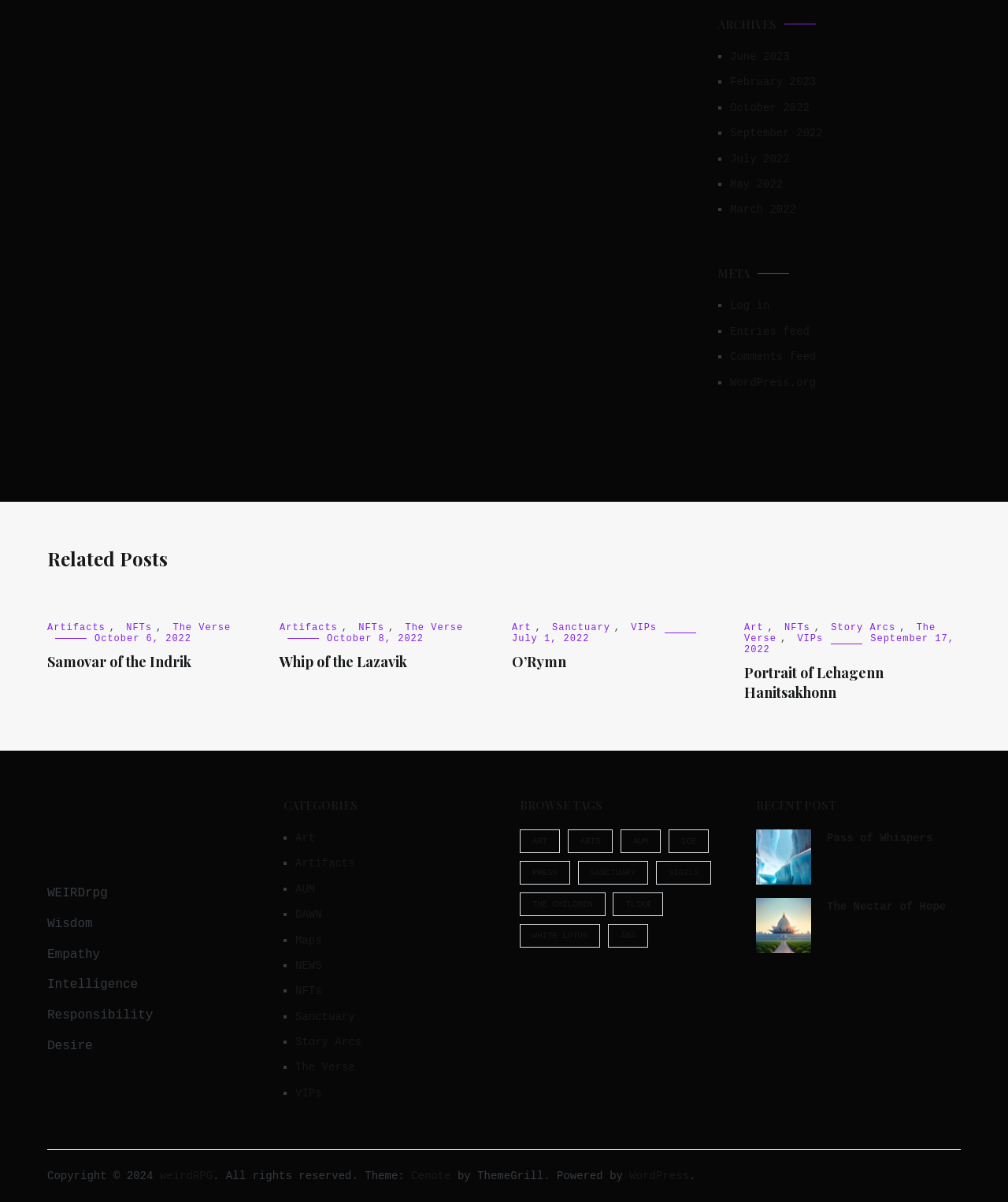Carefully examine the image and provide an in-depth answer to the question: What is the date of the post 'Portrait of Lehagenn Hanitsakhonn'?

The post 'Portrait of Lehagenn Hanitsakhonn' was published on September 17, 2022, as mentioned in the related posts section.